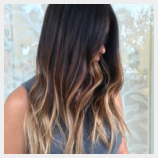Break down the image into a detailed narrative.

This image features a woman with long, flowing hair, showcasing a beautiful blend of dark roots that gently transition to light, sun-kissed tips. Her hair cascades past her shoulders in soft waves, enhancing the natural look and emphasizing its healthy shine. The background is softly blurred, providing a subtle, serene ambiance that highlights the focus on her hair. The image reflects a sense of effortless beauty and style, perfect for illustrating the allure of modern hair trends. This visual complements an article discussing hair treatments and styles that can significantly enhance one's look and boost confidence.